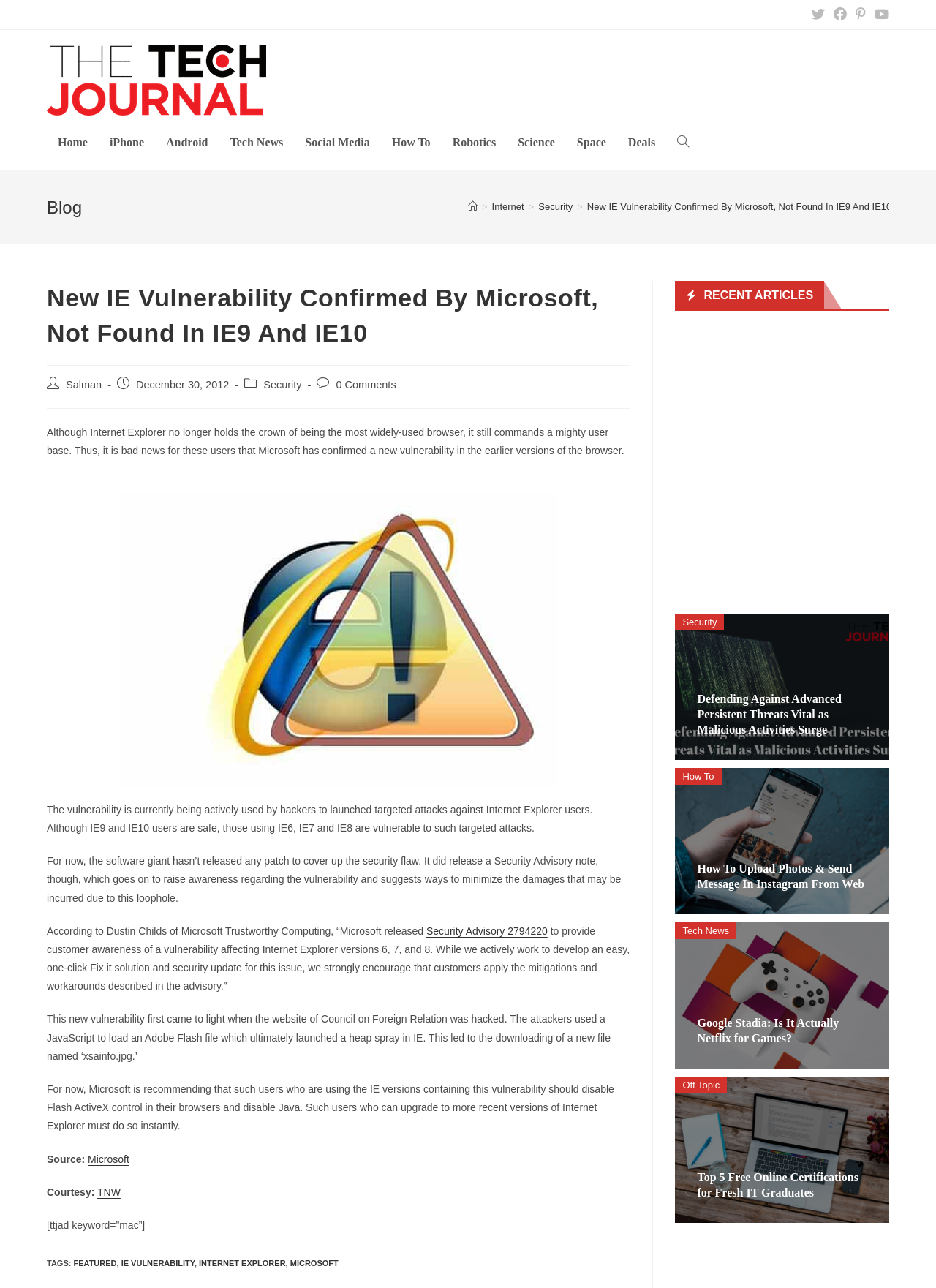Please find the bounding box coordinates of the element that must be clicked to perform the given instruction: "Check the post author". The coordinates should be four float numbers from 0 to 1, i.e., [left, top, right, bottom].

[0.07, 0.294, 0.109, 0.303]